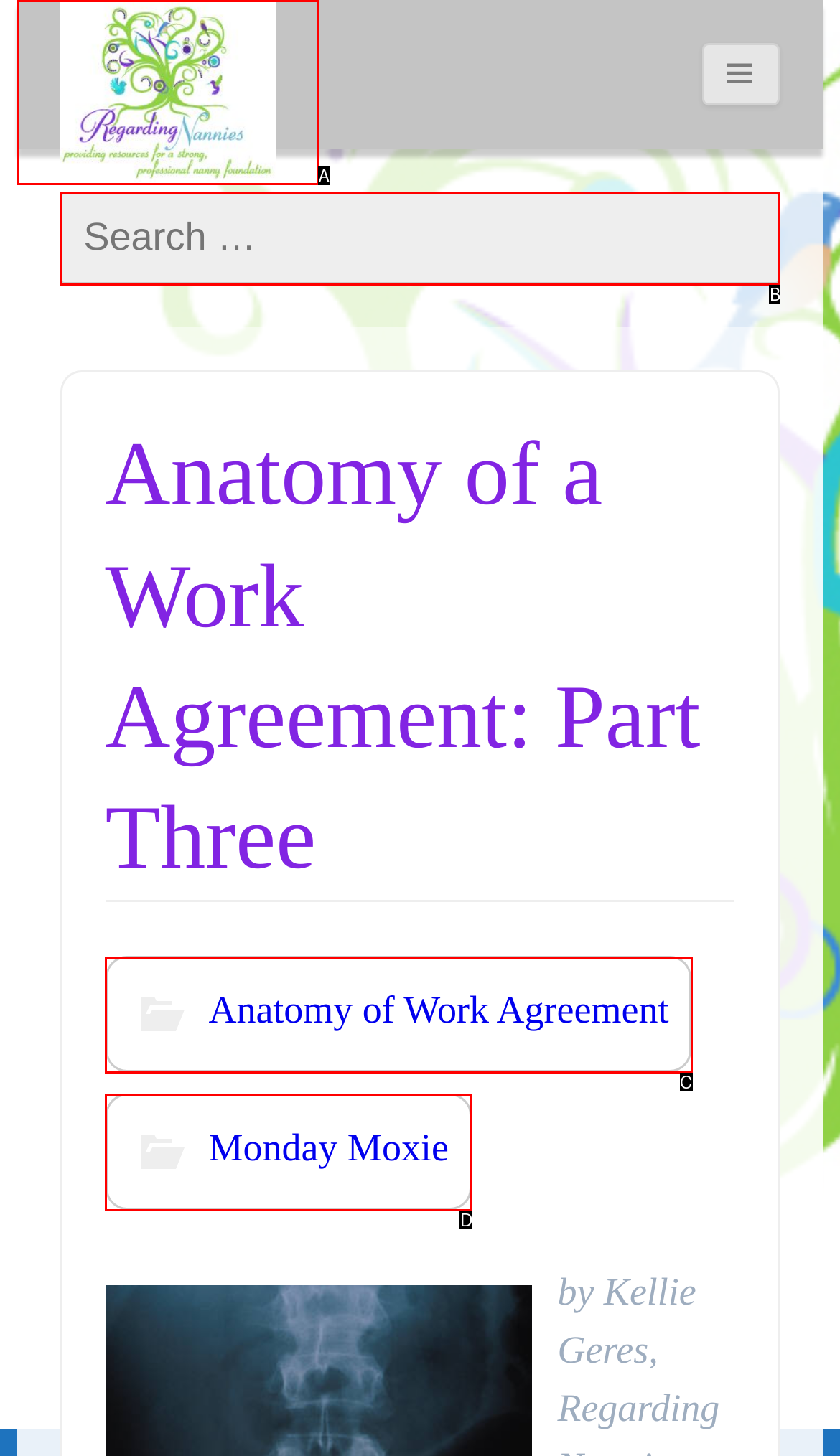From the options presented, which lettered element matches this description: Christophe Malaterre
Reply solely with the letter of the matching option.

None